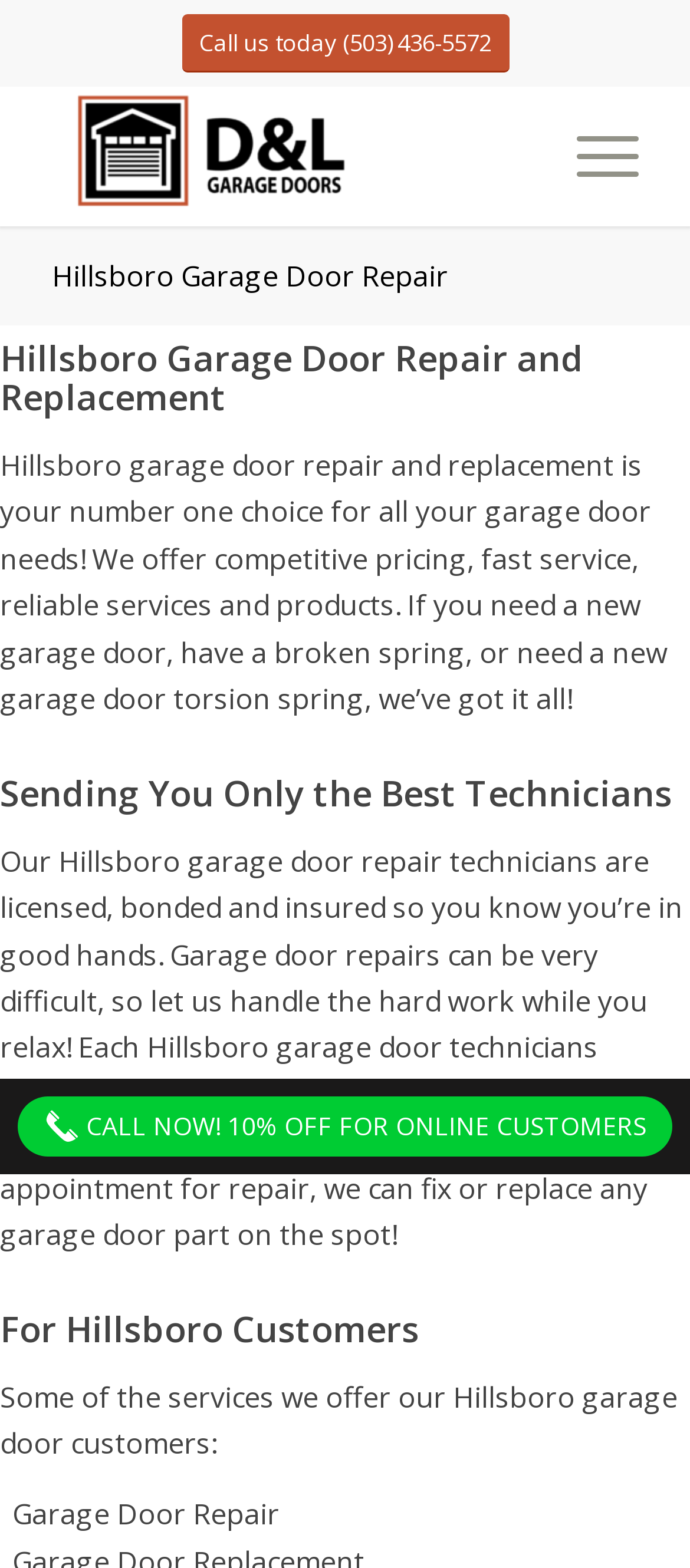Carefully examine the image and provide an in-depth answer to the question: What is one of the services offered to Hillsboro customers?

I found this information in the StaticText element 'Some of the services we offer our Hillsboro garage door customers:' which lists 'Garage Door Repair' as one of the services offered.